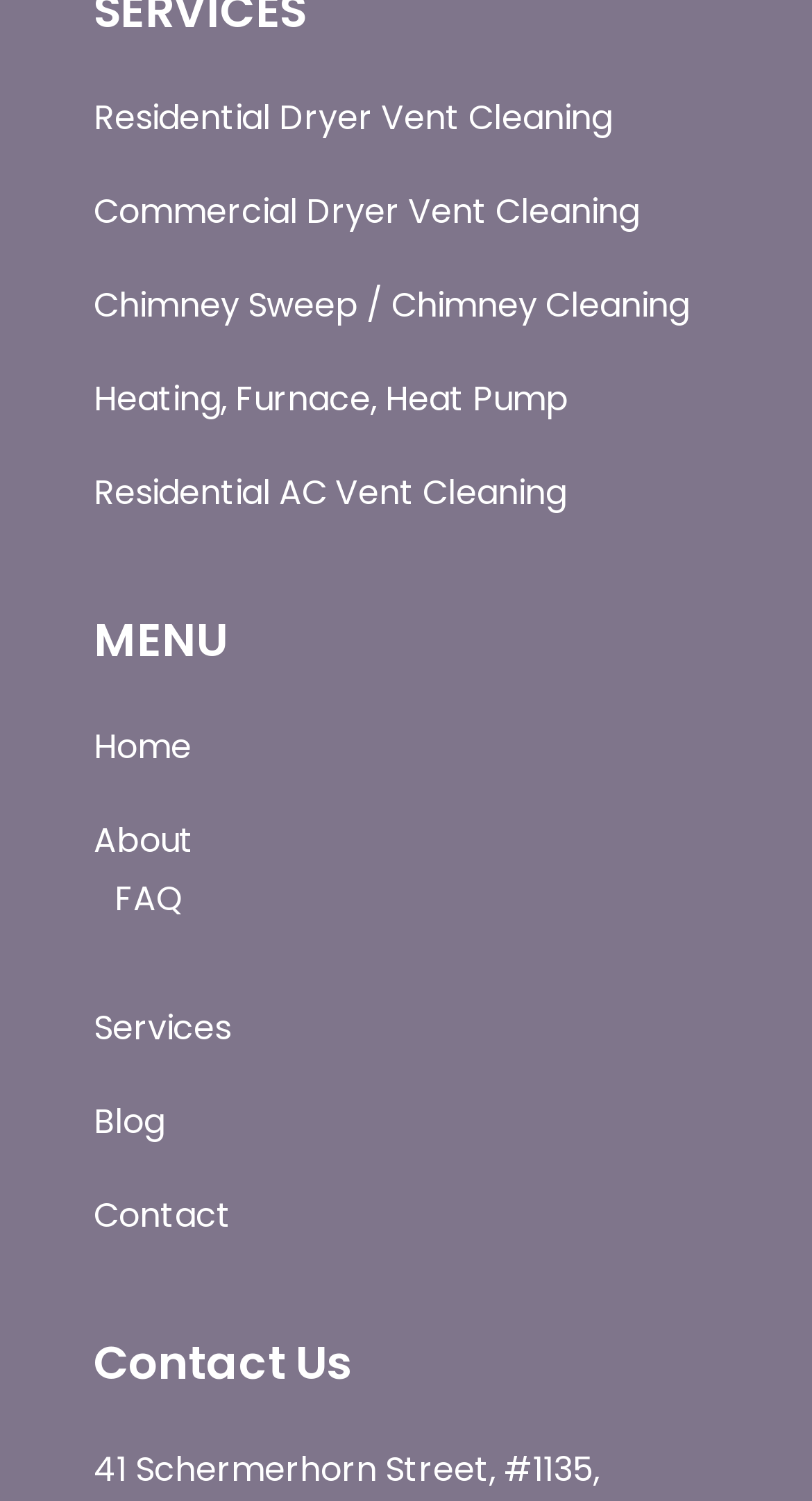Could you provide the bounding box coordinates for the portion of the screen to click to complete this instruction: "Contact Us"?

[0.115, 0.791, 0.885, 0.83]